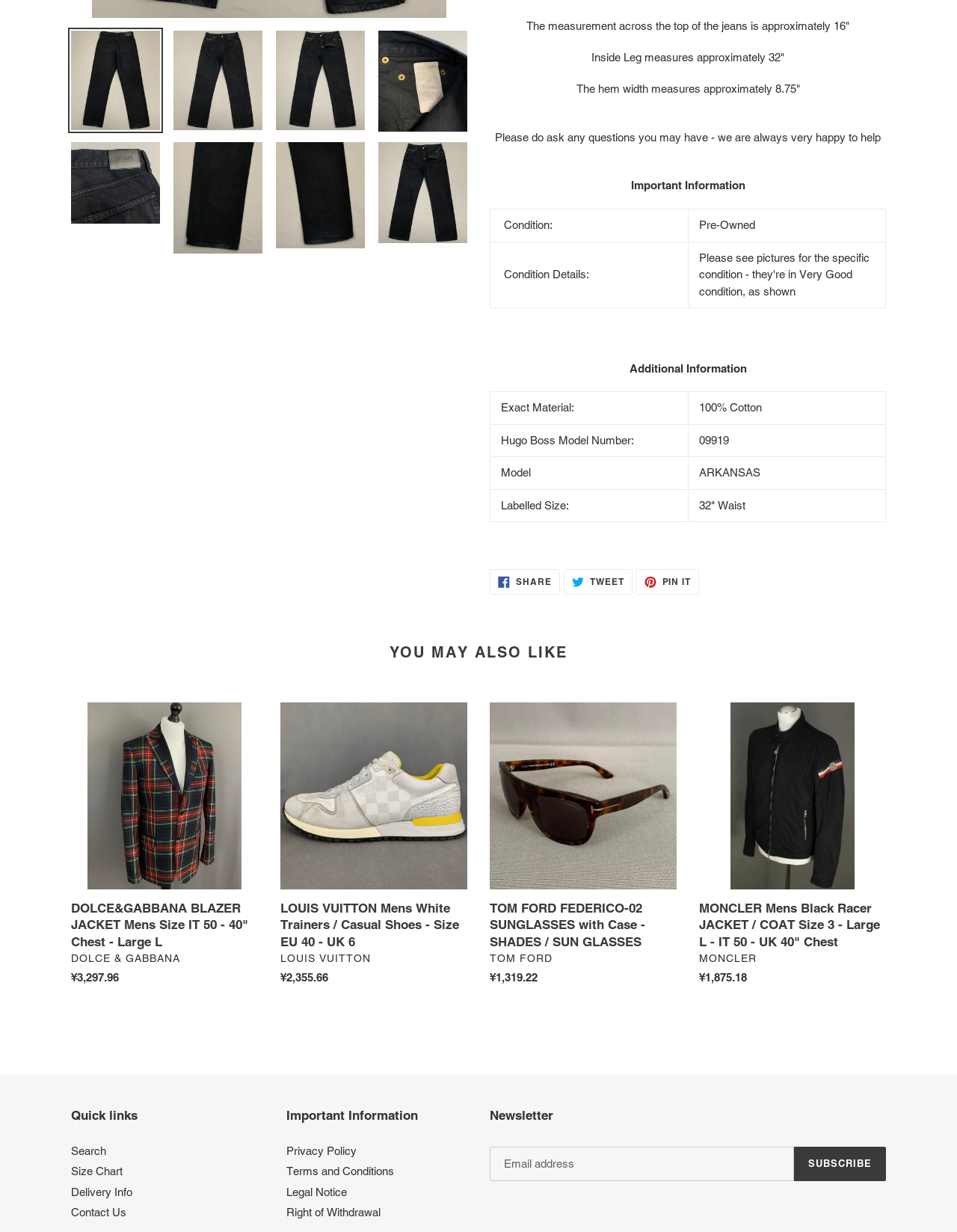Find the UI element described as: "Share Share on Facebook" and predict its bounding box coordinates. Ensure the coordinates are four float numbers between 0 and 1, [left, top, right, bottom].

[0.512, 0.462, 0.585, 0.483]